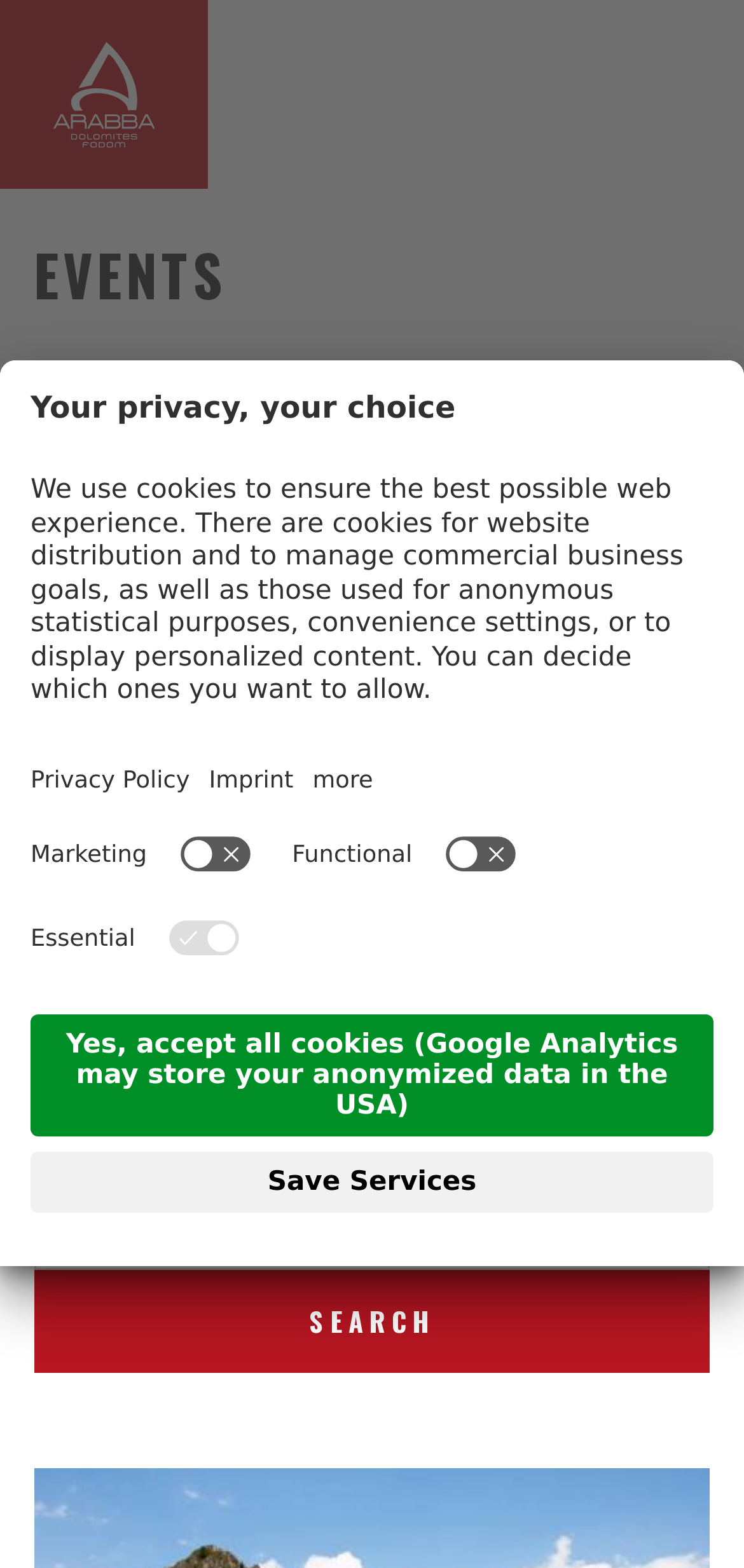Identify and provide the bounding box coordinates of the UI element described: "wonên.". The coordinates should be formatted as [left, top, right, bottom], with each number being a float between 0 and 1.

None